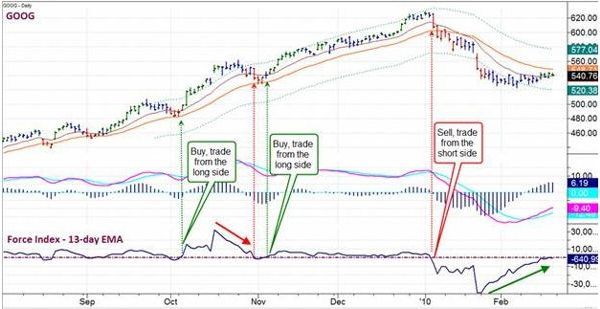How many significant trading signals are highlighted in the chart?
Refer to the image and offer an in-depth and detailed answer to the question.

The chart highlights three significant trading signals: two green arrows indicating optimal buying opportunities in November, and a red arrow suggesting a selling point, thereby guiding traders on potential market strategies based on technical indicators and price action.